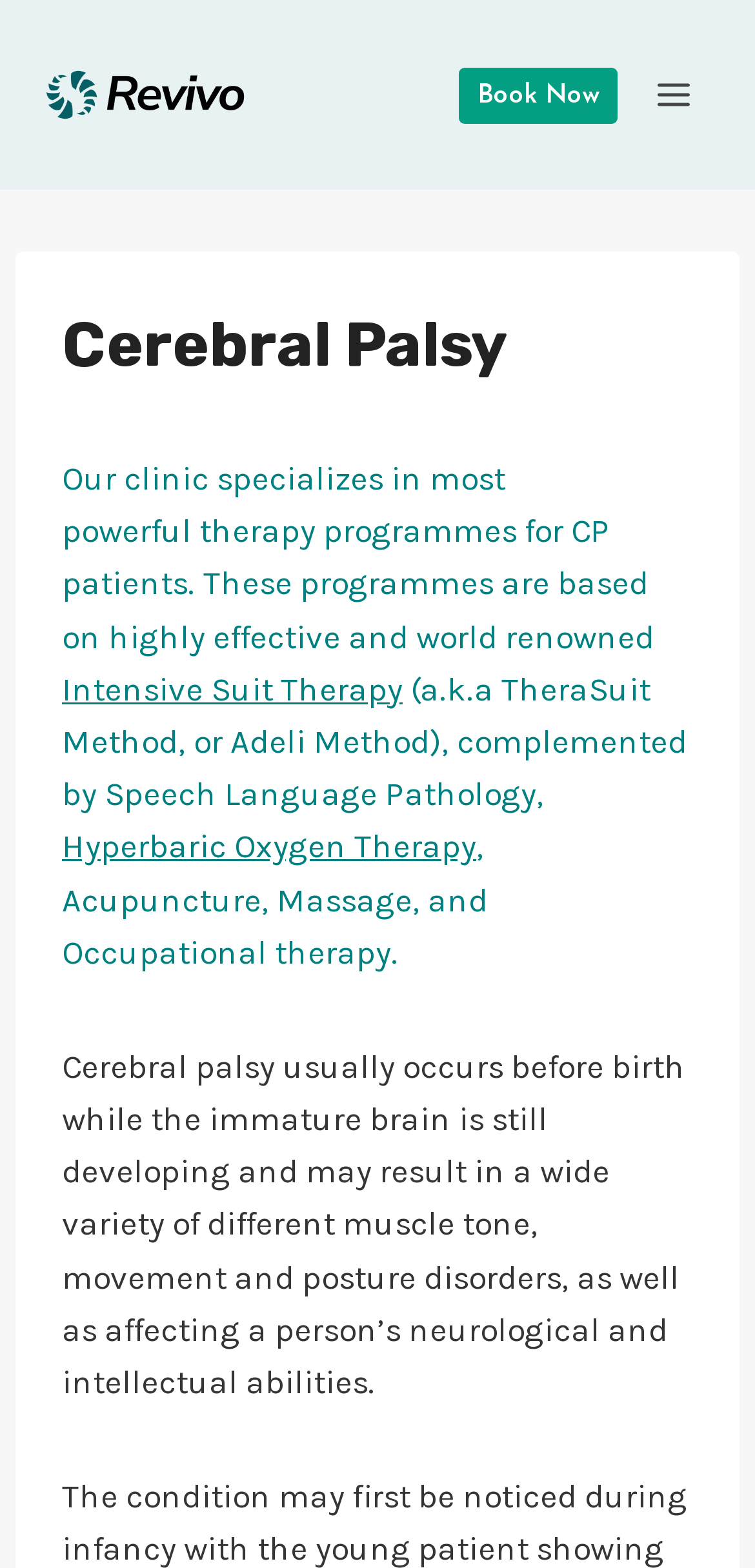Answer the question below using just one word or a short phrase: 
What is the purpose of the 'Book Now' link?

To book an appointment